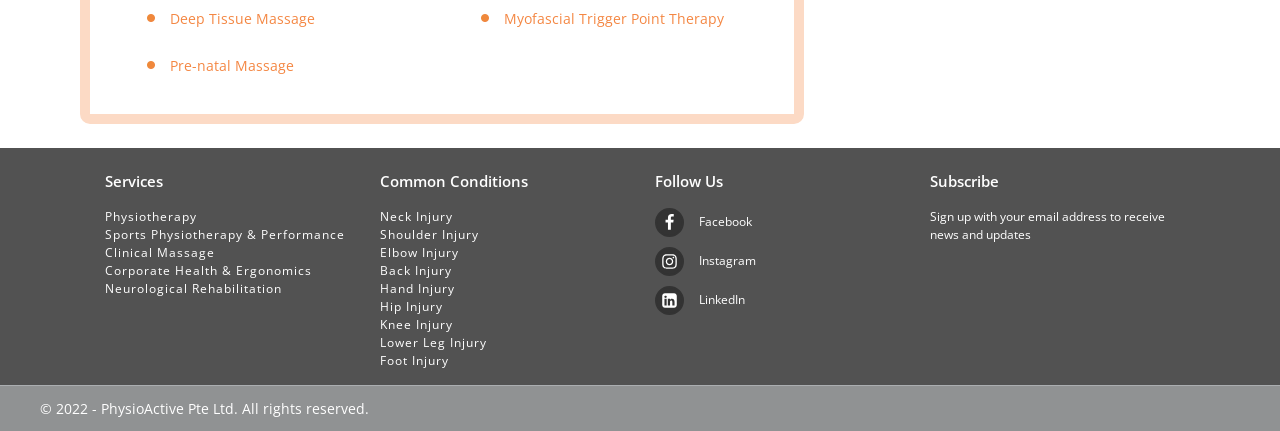Give a short answer to this question using one word or a phrase:
What social media platform has an icon with a square shape?

LinkedIn